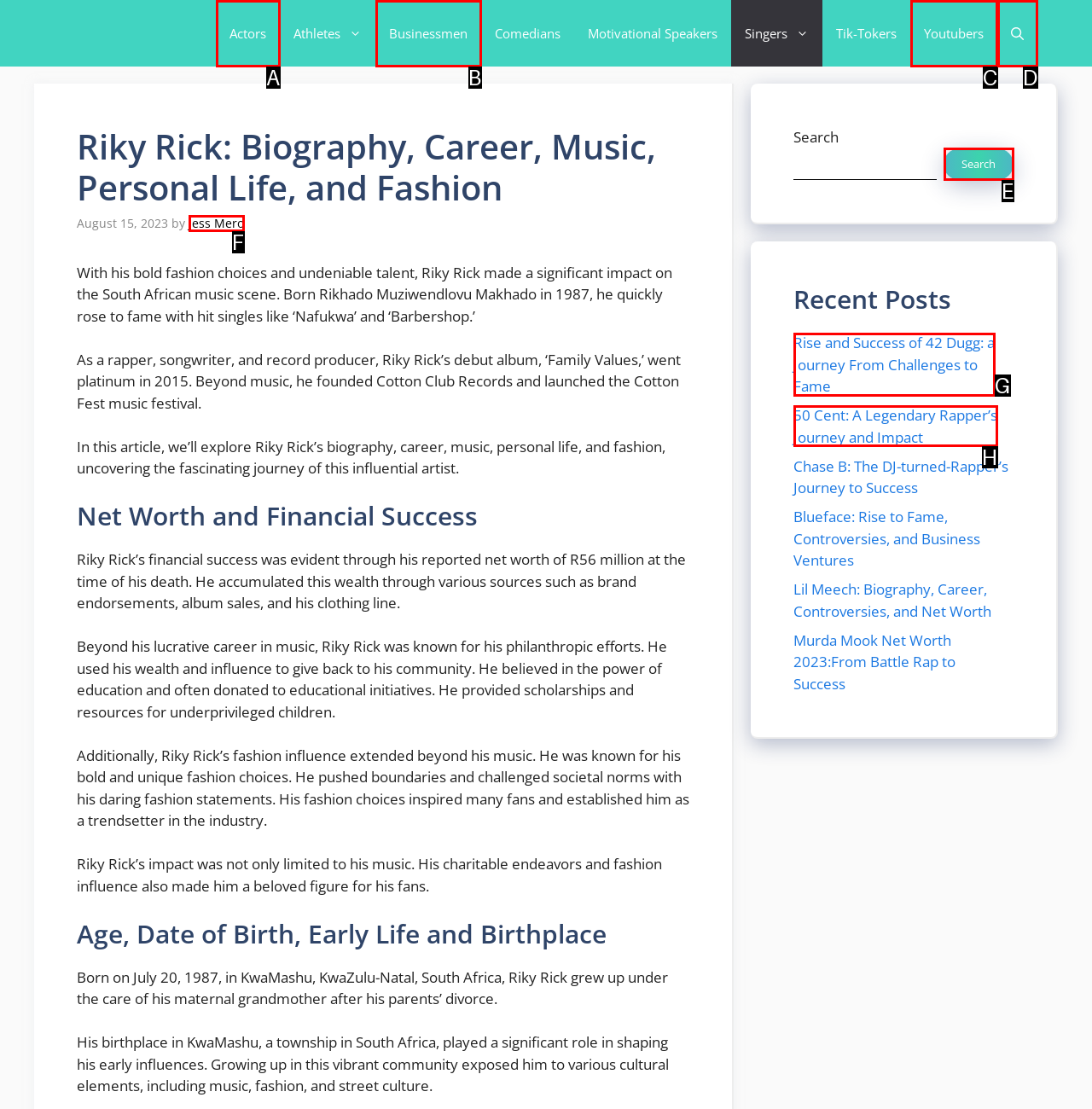Identify the matching UI element based on the description: Search
Reply with the letter from the available choices.

E